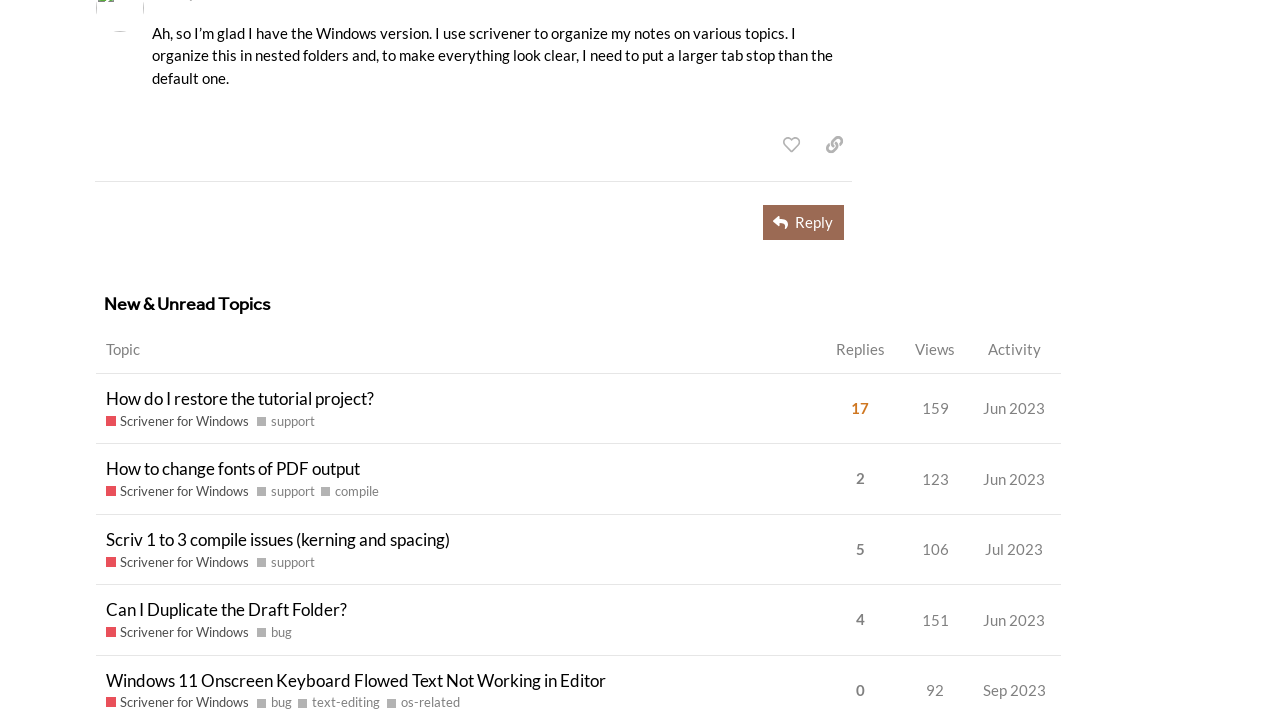Predict the bounding box coordinates of the area that should be clicked to accomplish the following instruction: "View topic 'How do I restore the tutorial project?'". The bounding box coordinates should consist of four float numbers between 0 and 1, i.e., [left, top, right, bottom].

[0.083, 0.525, 0.292, 0.597]